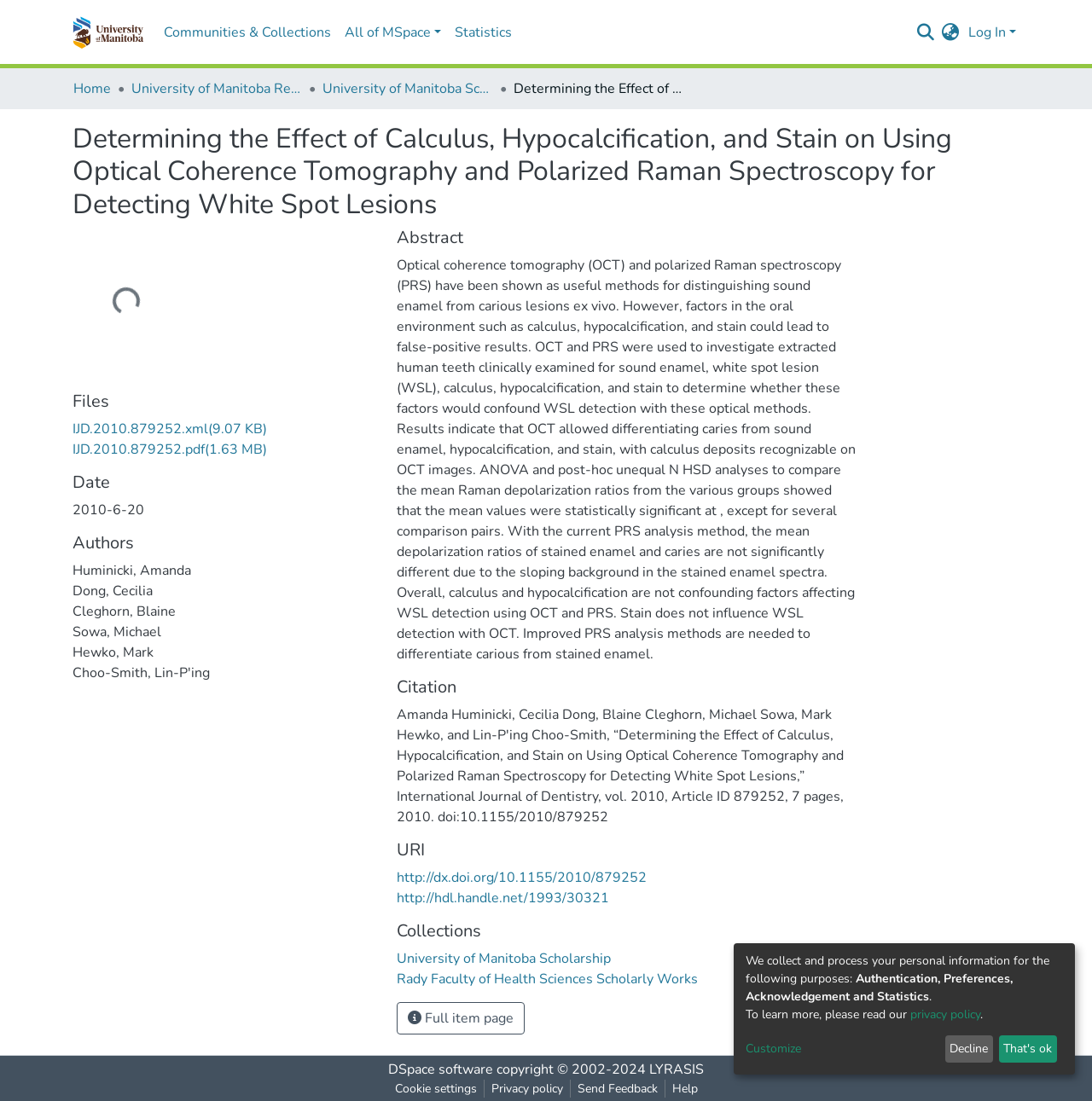What is the date of the paper?
Refer to the image and provide a thorough answer to the question.

I found the answer by looking at the 'Date' section, where I saw the text '2010-6-20', which is likely the date the paper was published or uploaded.